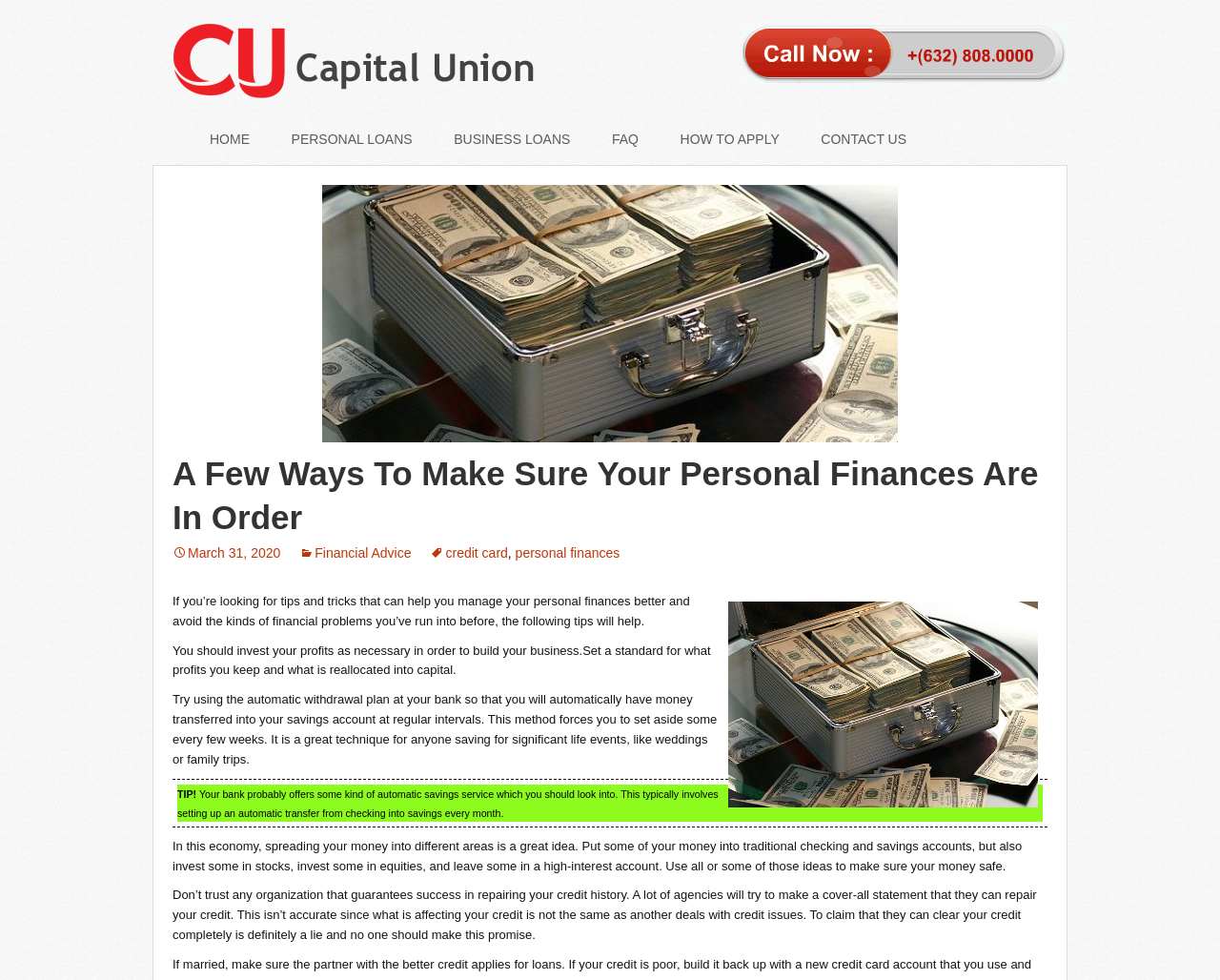Locate the bounding box coordinates of the UI element described by: "Faq". Provide the coordinates as four float numbers between 0 and 1, formatted as [left, top, right, bottom].

[0.486, 0.125, 0.539, 0.16]